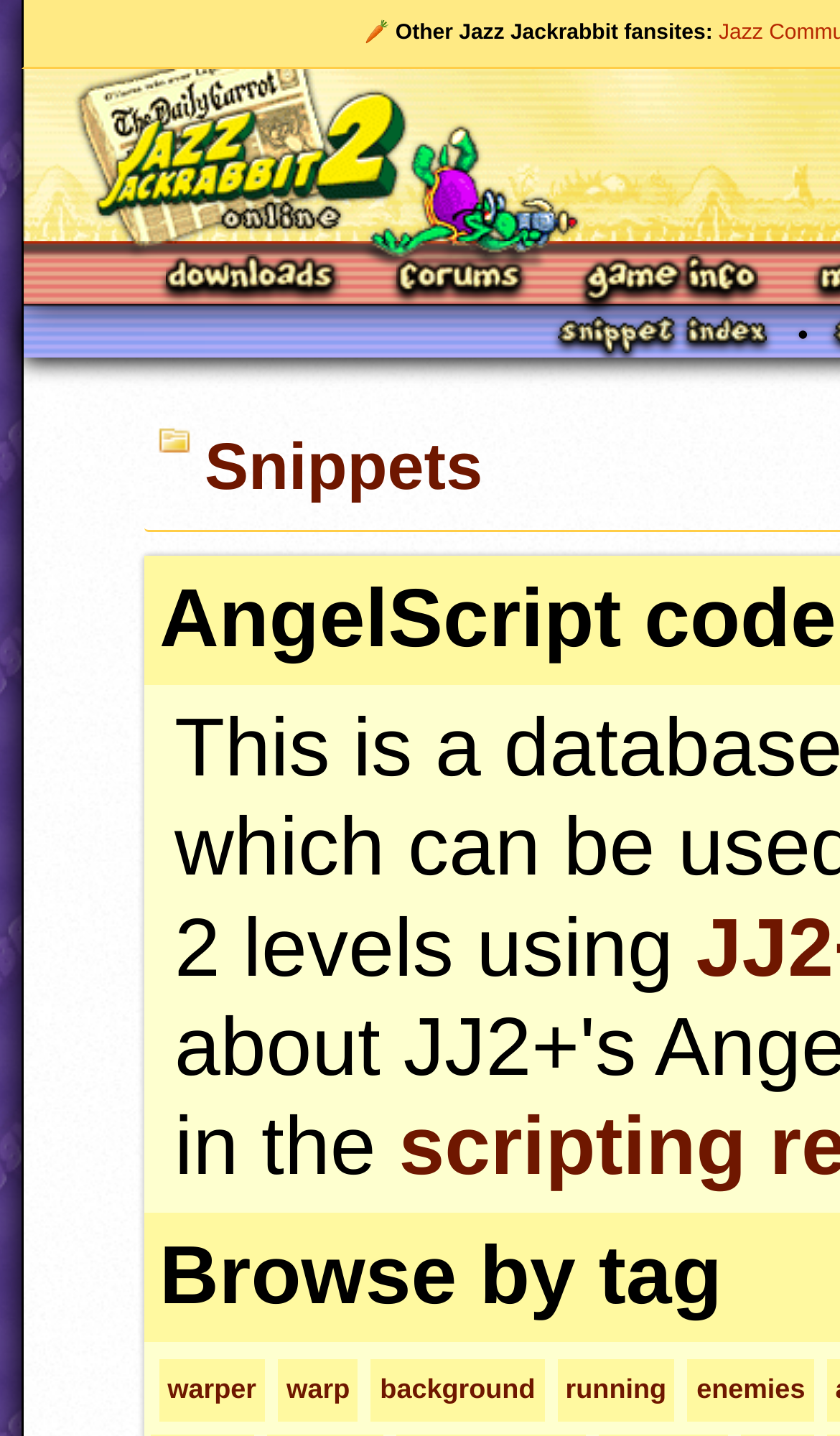Please indicate the bounding box coordinates of the element's region to be clicked to achieve the instruction: "Click on the Downloads link". Provide the coordinates as four float numbers between 0 and 1, i.e., [left, top, right, bottom].

[0.197, 0.177, 0.405, 0.212]